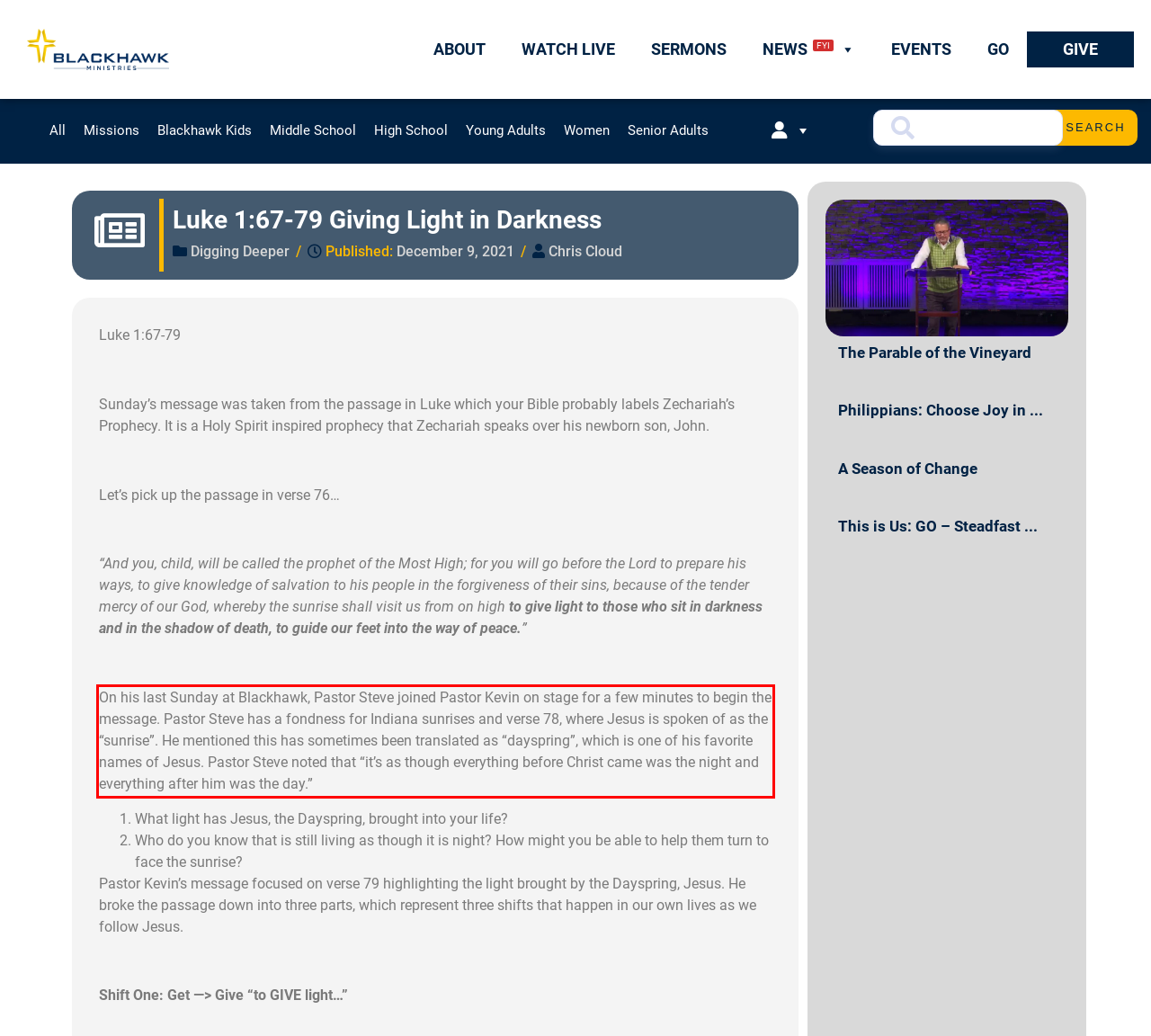Please use OCR to extract the text content from the red bounding box in the provided webpage screenshot.

On his last Sunday at Blackhawk, Pastor Steve joined Pastor Kevin on stage for a few minutes to begin the message. Pastor Steve has a fondness for Indiana sunrises and verse 78, where Jesus is spoken of as the “sunrise”. He mentioned this has sometimes been translated as “dayspring”, which is one of his favorite names of Jesus. Pastor Steve noted that “it’s as though everything before Christ came was the night and everything after him was the day.”